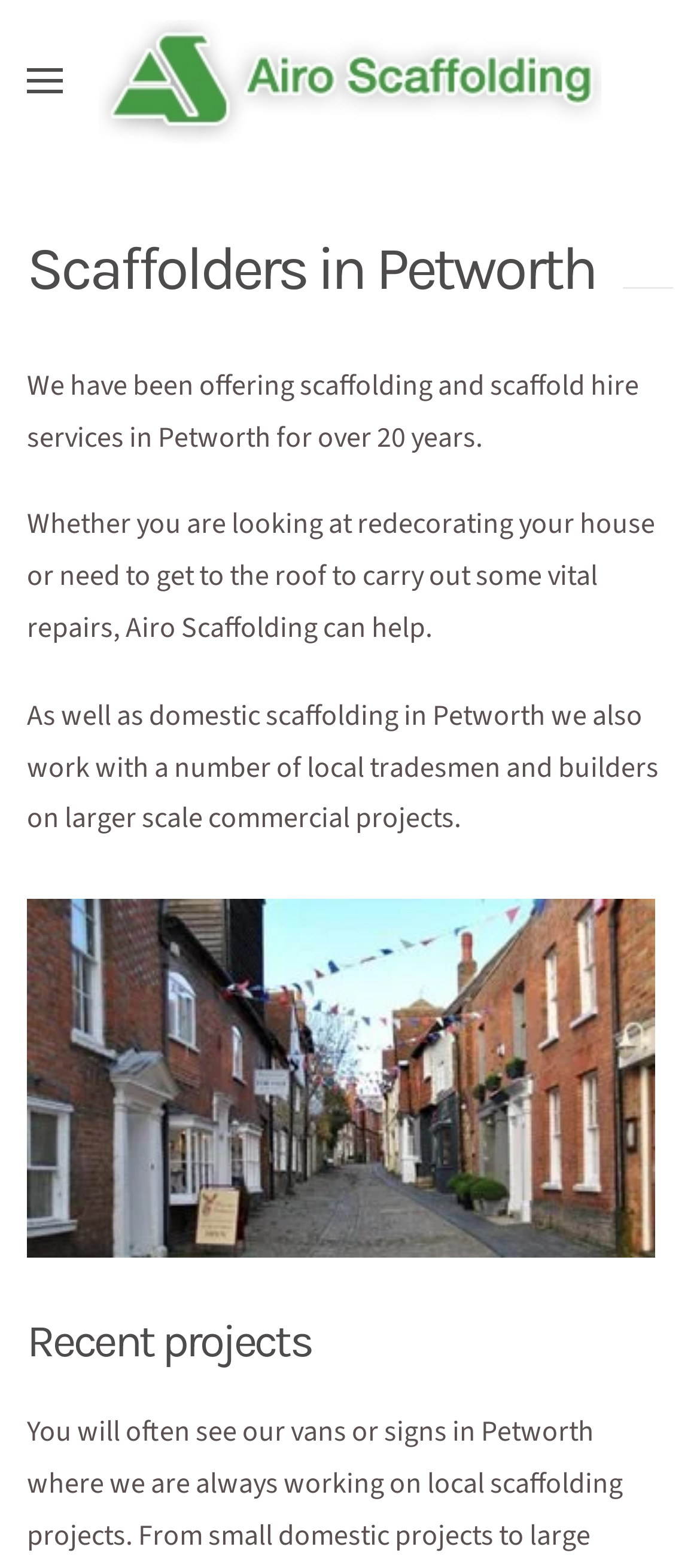How long has Airo Scaffolding been in business?
Provide a detailed and extensive answer to the question.

The webpage mentions that Airo Scaffolding has been offering scaffolding and scaffold hire services in Petworth for over 20 years, indicating that the company has been in business for more than two decades.